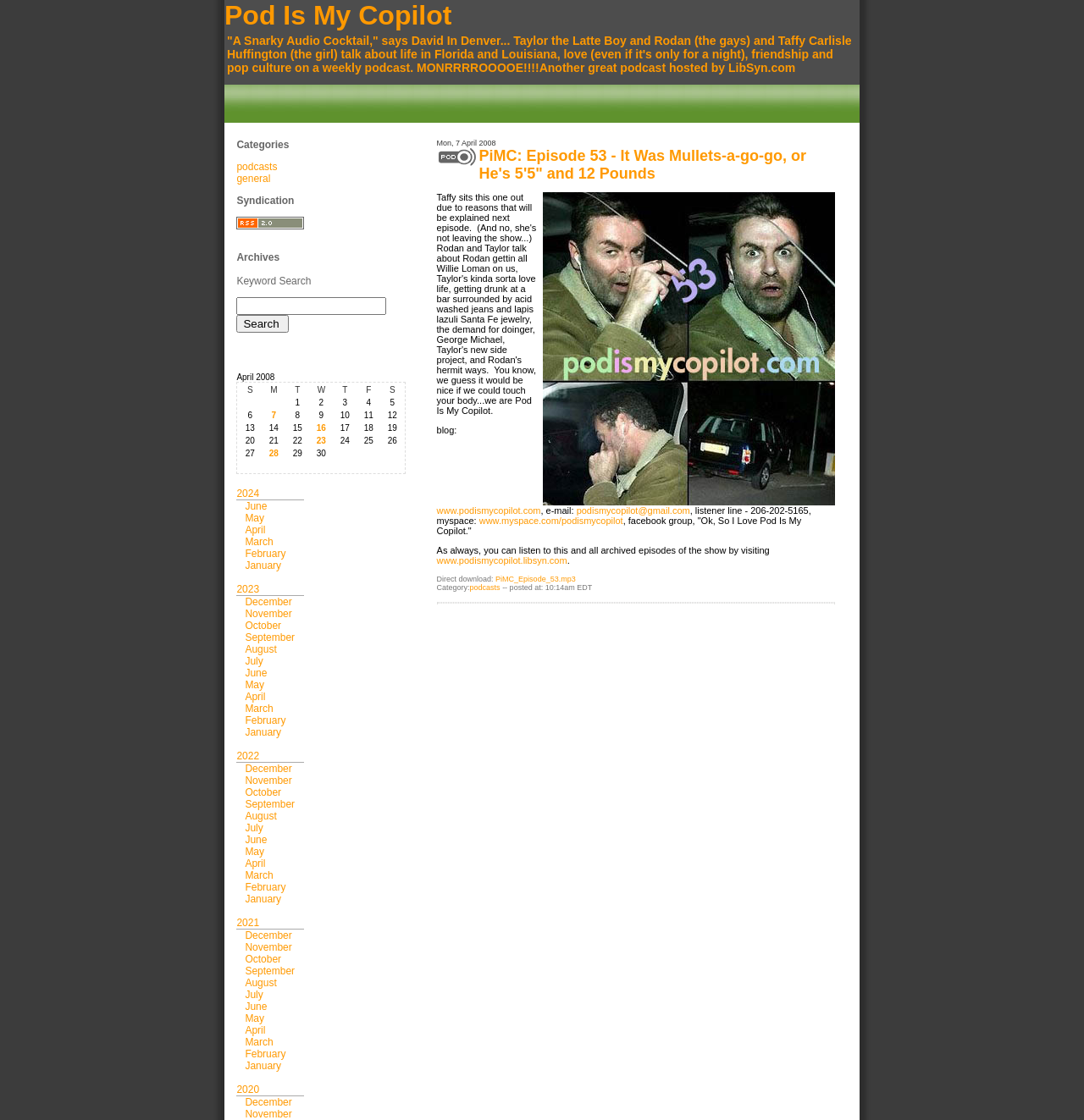Identify the bounding box of the UI element that matches this description: "name="Submit" value="Search"".

[0.218, 0.281, 0.267, 0.297]